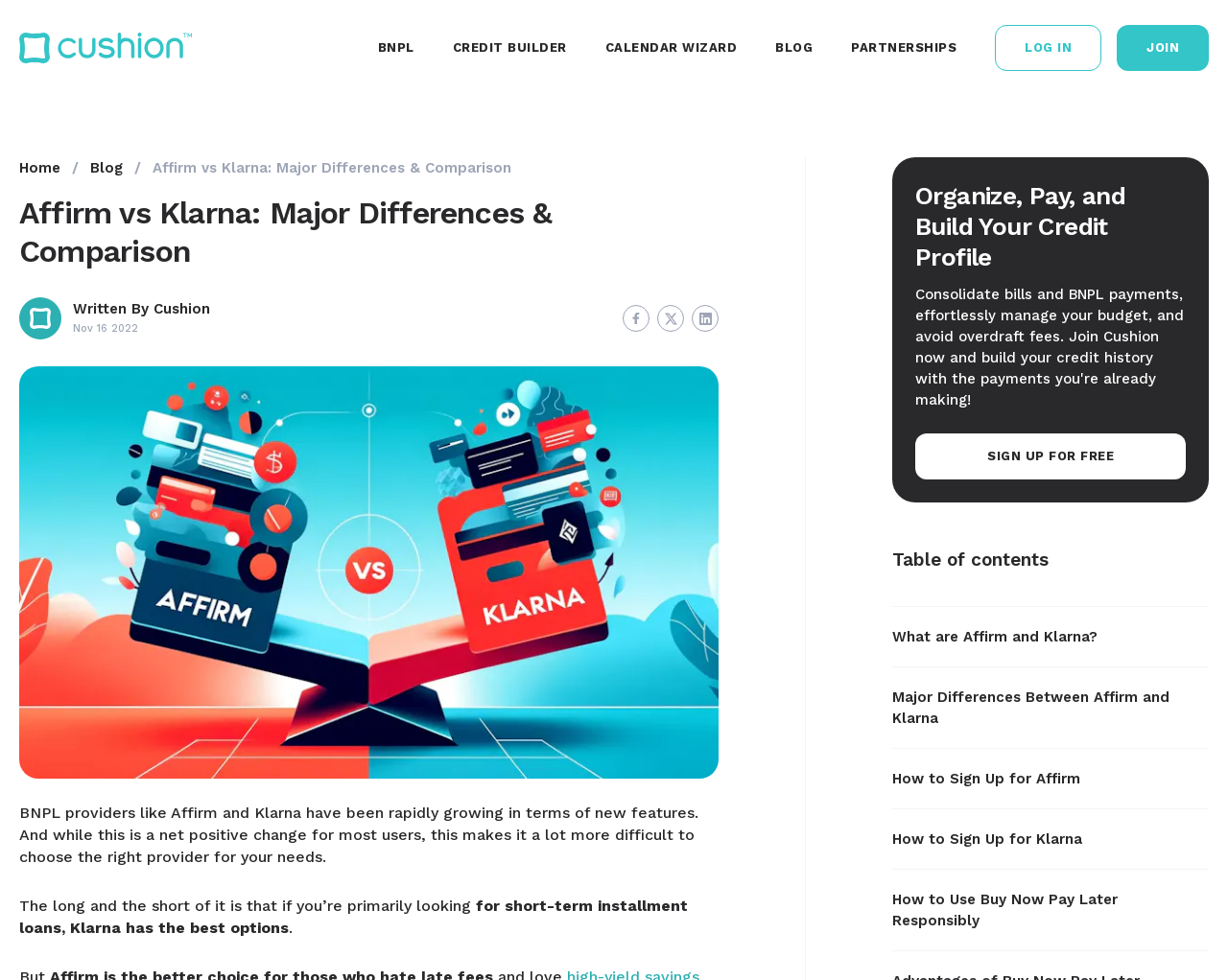Locate the bounding box coordinates of the clickable region necessary to complete the following instruction: "Click the 'LOG IN' button". Provide the coordinates in the format of four float numbers between 0 and 1, i.e., [left, top, right, bottom].

[0.81, 0.025, 0.897, 0.072]